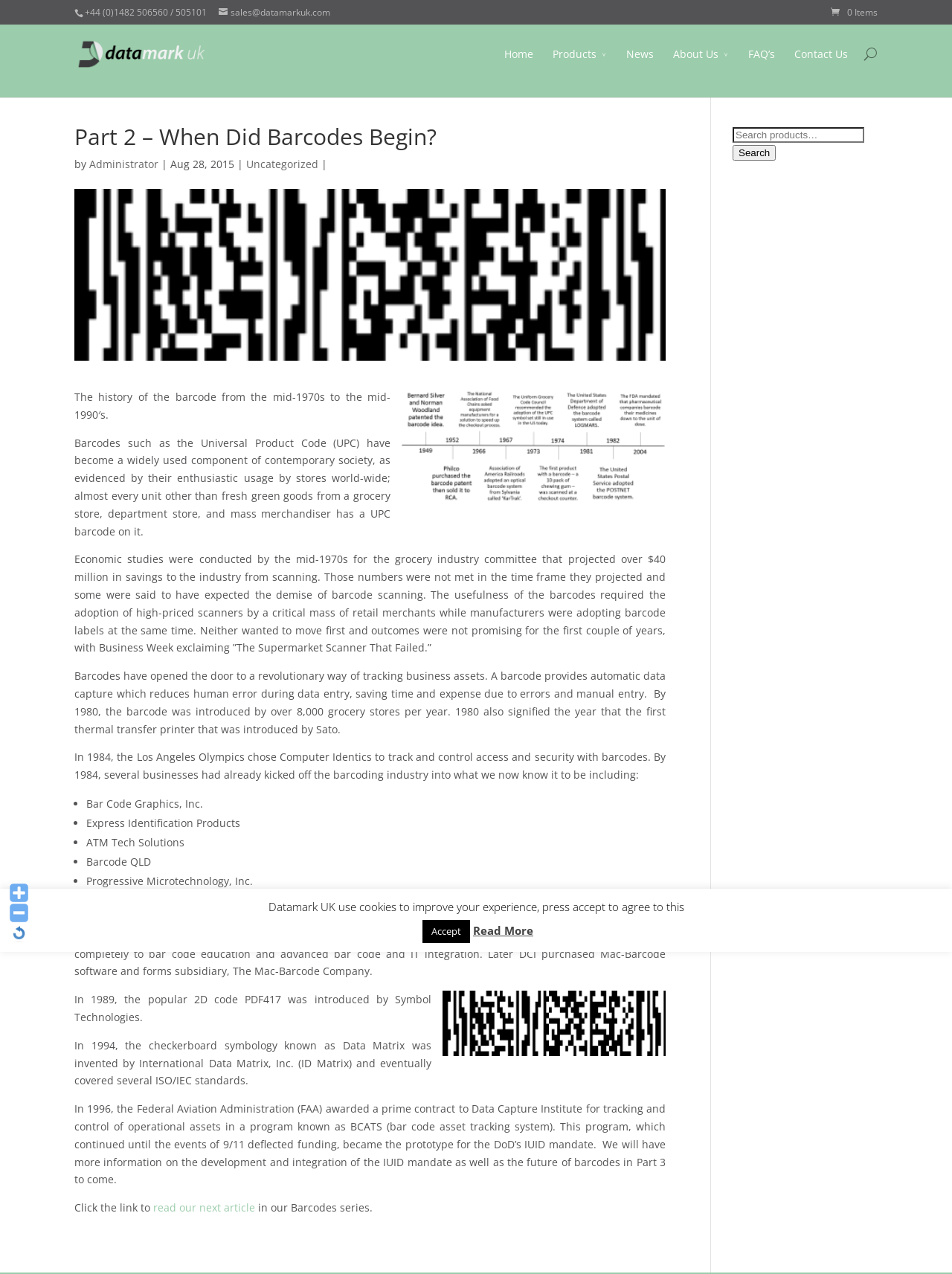Explain in detail what is displayed on the webpage.

The webpage is about Datamark UK, a company that offers barcoding solutions. At the top of the page, there is a header section with the company's contact information, including a phone number and email address, as well as a navigation menu with links to various pages such as Home, Products, News, About Us, FAQ's, and Contact Us.

Below the header section, there is a large article section that takes up most of the page. The article is titled "Part 2 - When Did Barcodes Begin?" and has a heading with the same title. The article discusses the history of barcodes, starting from the mid-1970s to the mid-1990s. It includes several paragraphs of text, as well as images and a timeline graphic.

The article is divided into sections, each discussing a specific period in the history of barcodes. There are also several bullet points listing companies that contributed to the development of the barcoding industry.

At the bottom of the article, there is a link to read the next article in the series, as well as a search bar that allows users to search for specific keywords.

On the right side of the page, there is a sidebar with a search box and a button to search for specific keywords. Below the search box, there is a notice about the use of cookies on the website, with a button to accept the terms and a link to read more.

There are also three small images at the bottom left of the page that allow users to increase, decrease, or reset the font size of the text on the page.